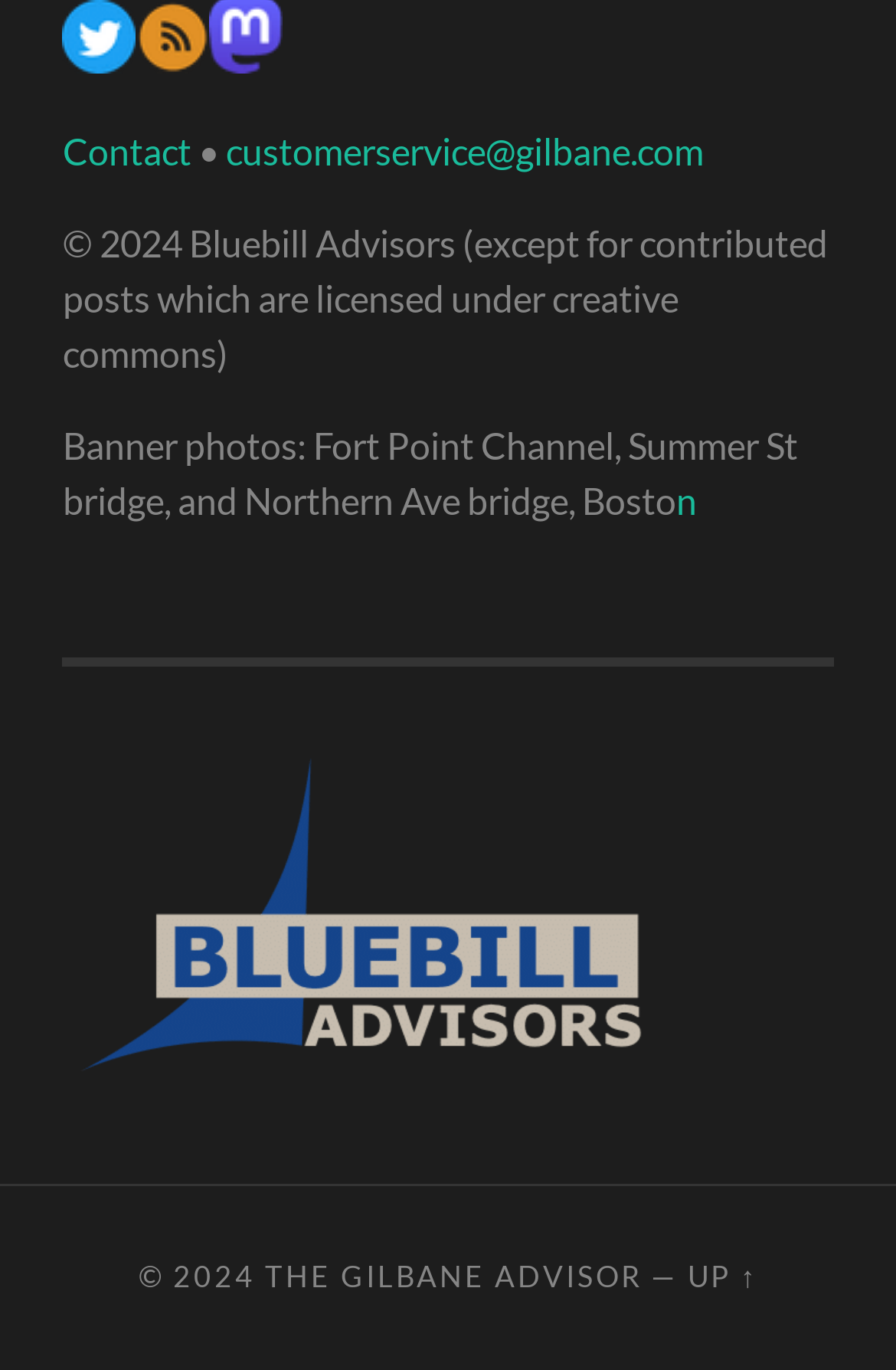Predict the bounding box coordinates of the area that should be clicked to accomplish the following instruction: "go to THE GILBANE ADVISOR". The bounding box coordinates should consist of four float numbers between 0 and 1, i.e., [left, top, right, bottom].

[0.296, 0.918, 0.716, 0.945]